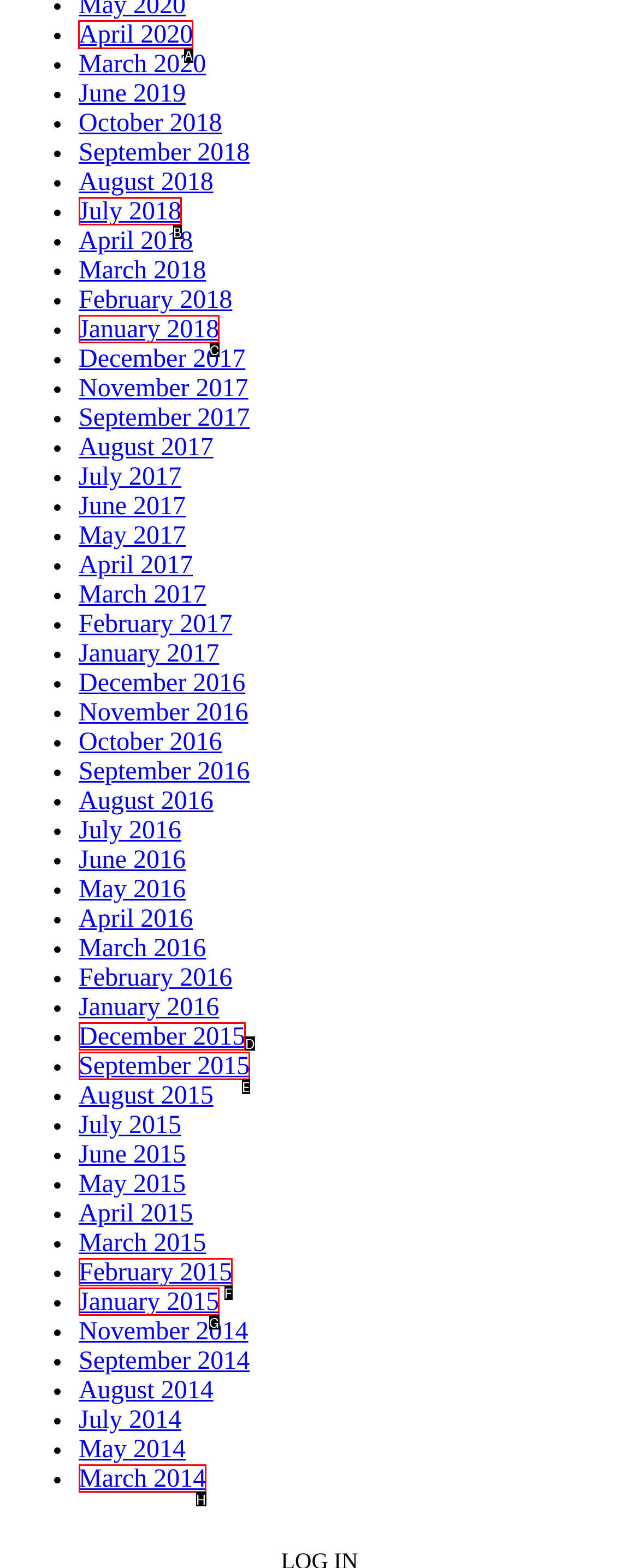Please indicate which option's letter corresponds to the task: click April 2020 by examining the highlighted elements in the screenshot.

A